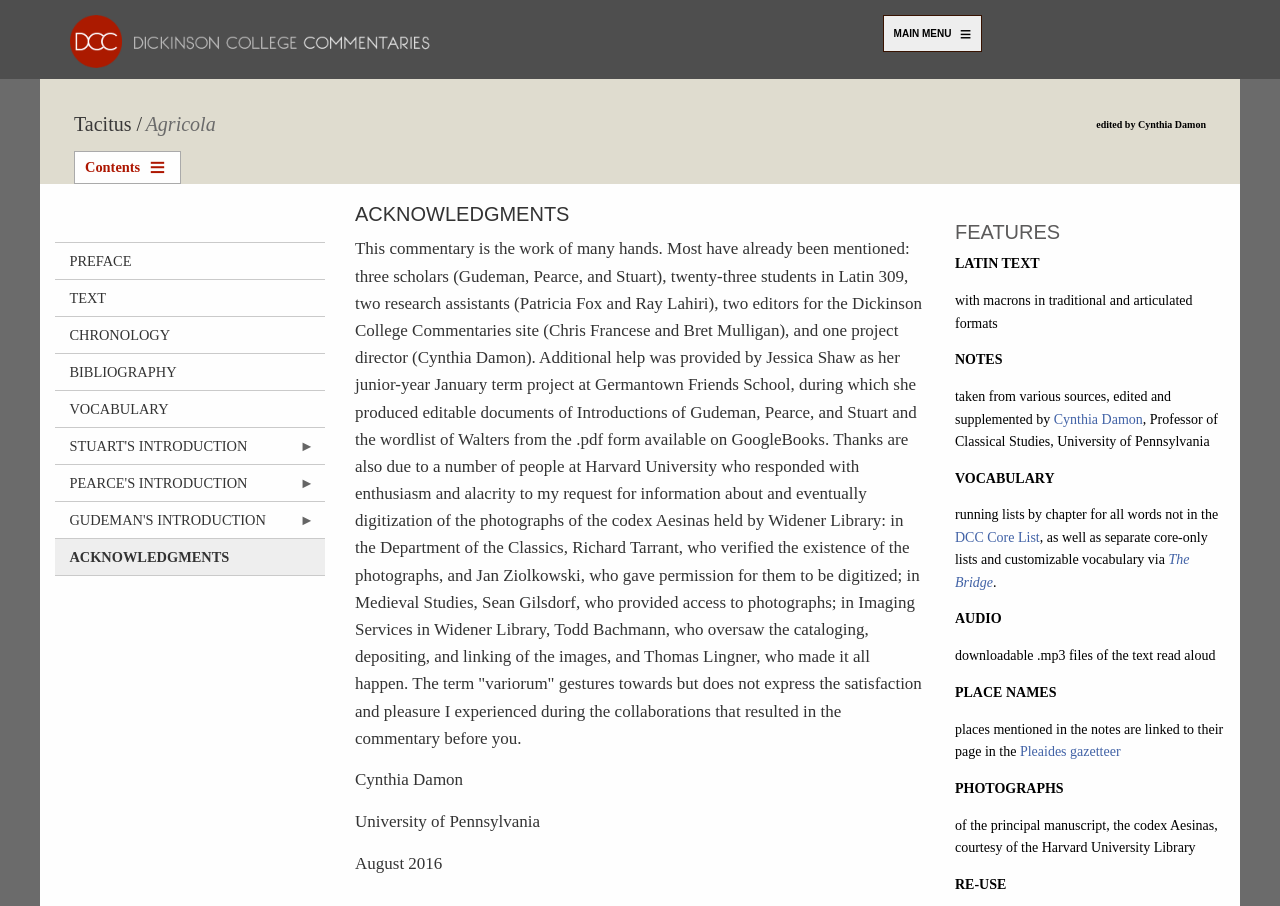Determine the bounding box coordinates of the clickable element to complete this instruction: "Click on the 'Home' link". Provide the coordinates in the format of four float numbers between 0 and 1, [left, top, right, bottom].

[0.055, 0.035, 0.336, 0.053]